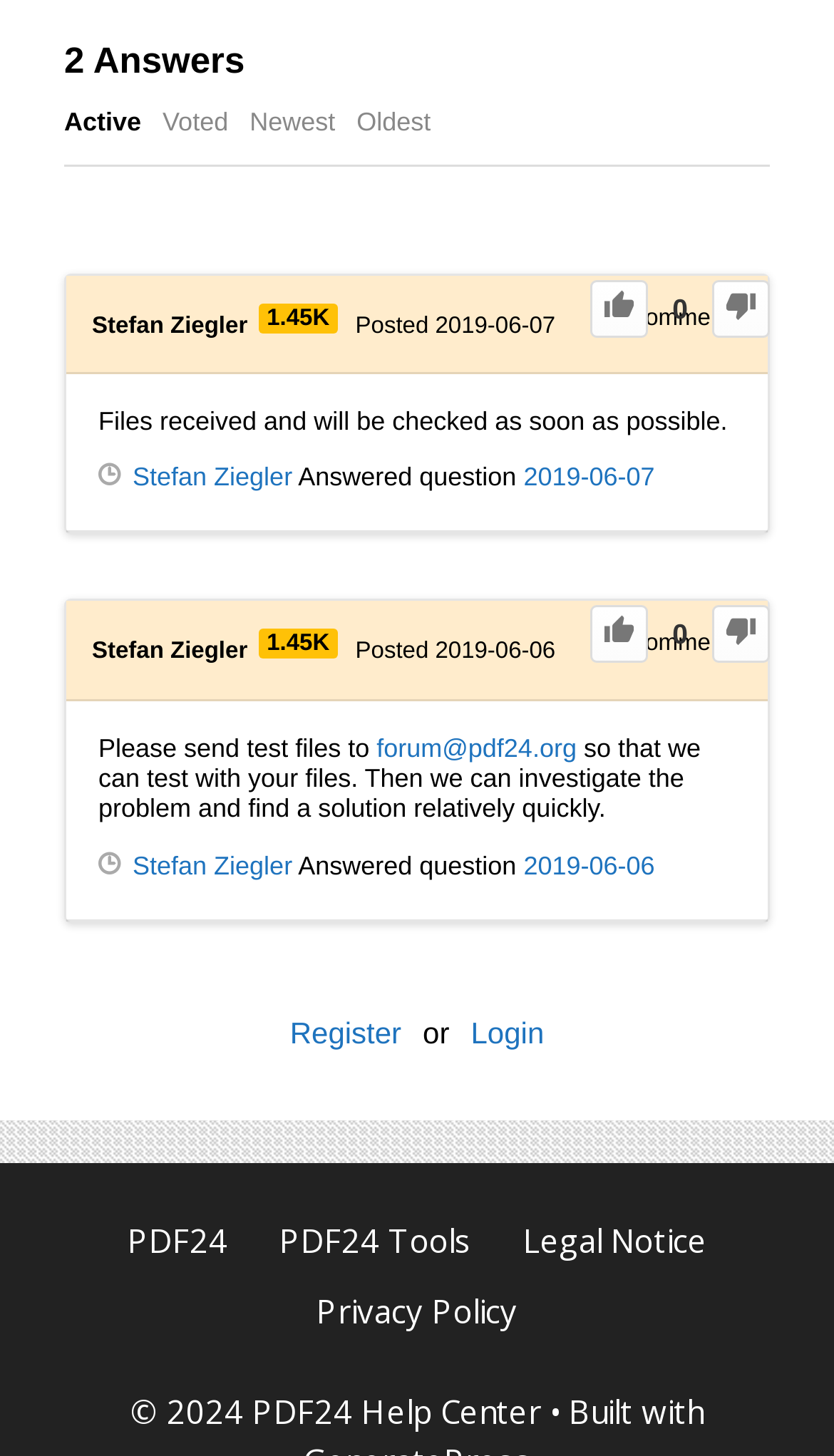Please find and report the bounding box coordinates of the element to click in order to perform the following action: "Check comments". The coordinates should be expressed as four float numbers between 0 and 1, in the format [left, top, right, bottom].

[0.746, 0.209, 0.89, 0.227]